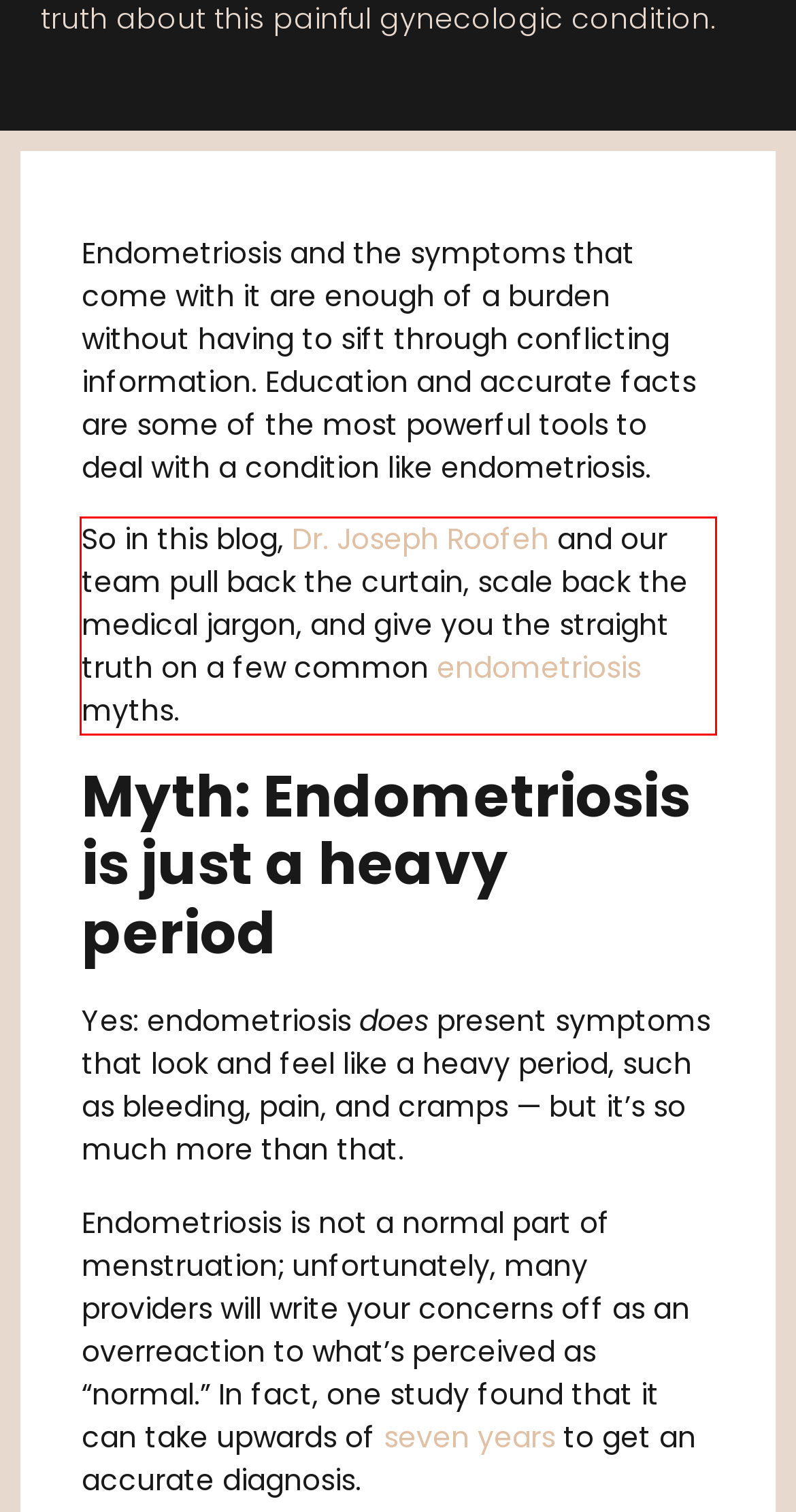You are presented with a webpage screenshot featuring a red bounding box. Perform OCR on the text inside the red bounding box and extract the content.

So in this blog, Dr. Joseph Roofeh and our team pull back the curtain, scale back the medical jargon, and give you the straight truth on a few common endometriosis myths.